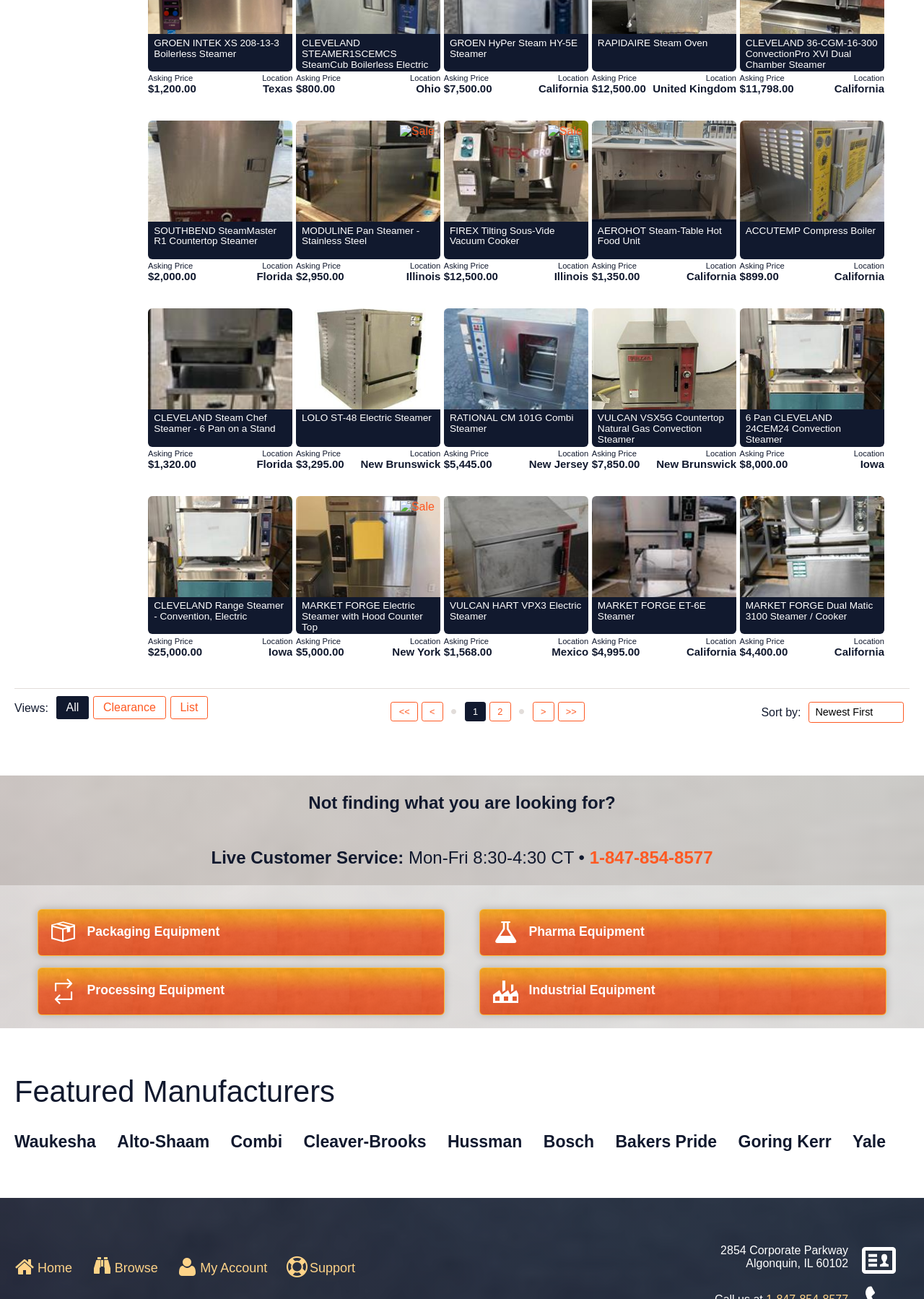Identify the bounding box coordinates for the UI element described as: "Goring Kerr".

[0.799, 0.872, 0.9, 0.886]